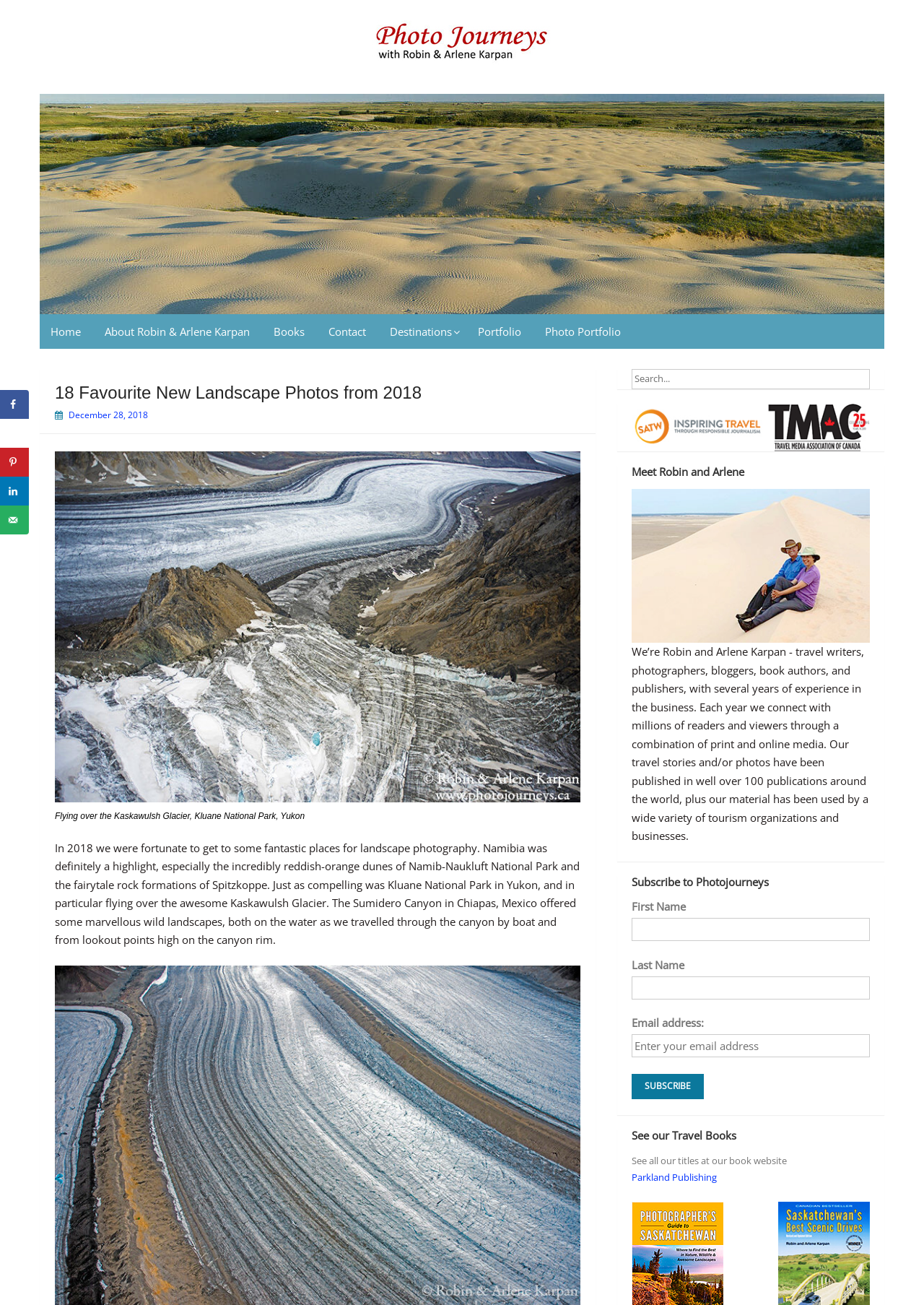Generate a comprehensive description of the webpage.

This webpage is about Photo Journeys, a travel photography and article website by Robin and Arlene Karpan. At the top, there is a logo of Photojourneys, followed by a heading with the website's name. Below the heading, there is a brief description of the website's content. 

The main content of the webpage is an article titled "18 Favourite New Landscape Photos from 2018". The article has a heading, a date "December 28, 2018", and a figure with an image of Kaskawulsh Glacier, Kluane National Park, Yukon, Canada, accompanied by a caption. 

Below the figure, there is a paragraph of text describing the authors' travel experiences in 2018, including visits to Namibia, Kluane National Park, and Sumidero Canyon in Mexico. 

On the right side of the webpage, there is a search bar and a section about the authors, Robin and Arlene Karpan, with their photo and a brief bio. 

Further down, there is a section to subscribe to Photojourneys, with input fields for first name, last name, and email address, and a subscribe button. 

Below the subscription section, there is a heading "See our Travel Books" with a link to the authors' book website, Parkland Publishing. 

On the left side of the webpage, there is a social sharing sidebar with links to share the content on Facebook, X, Pinterest, LinkedIn, and via email.